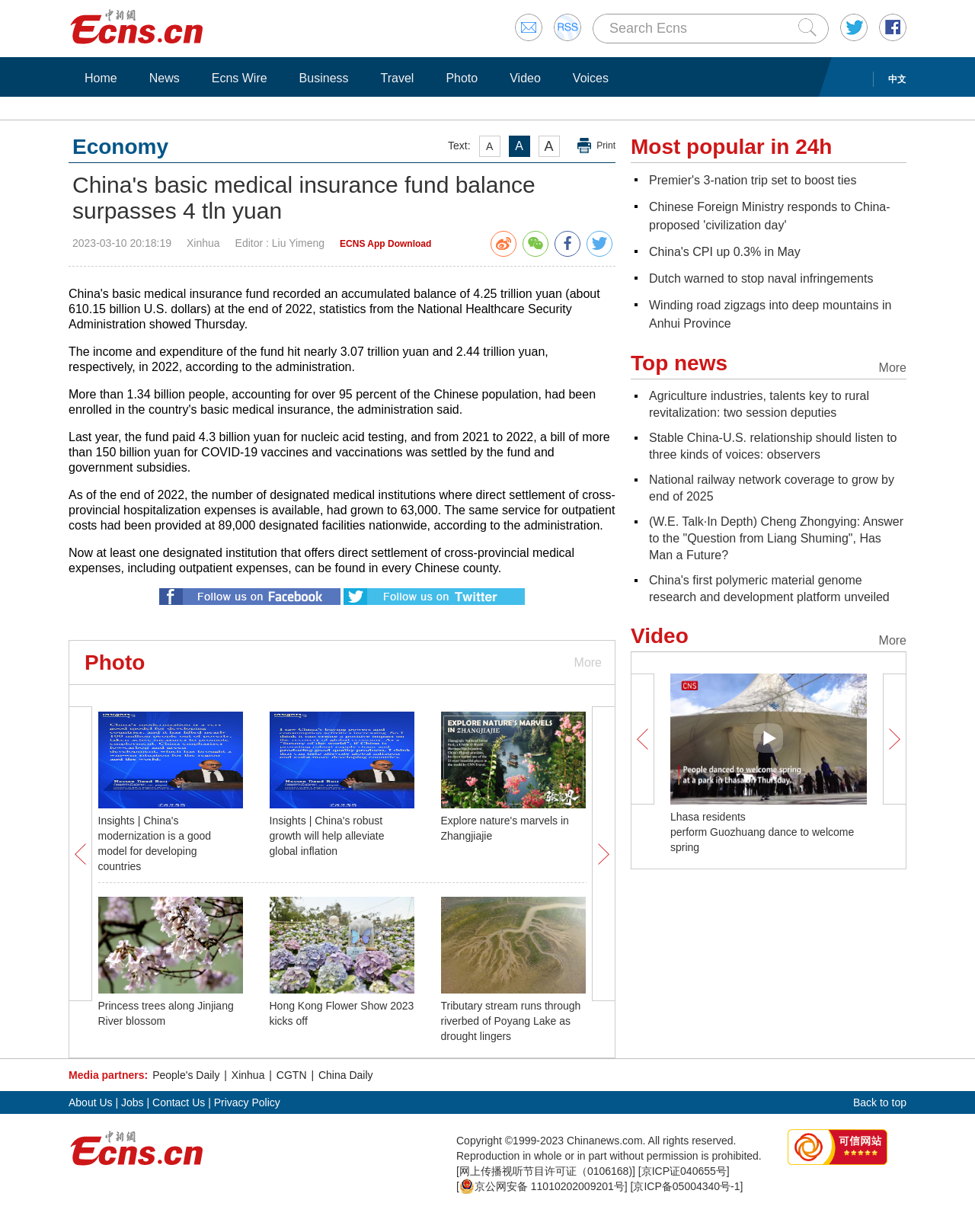Please specify the bounding box coordinates in the format (top-left x, top-left y, bottom-right x, bottom-right y), with all values as floating point numbers between 0 and 1. Identify the bounding box of the UI element described by: Explore nature's marvels in Zhangjiajie

[0.452, 0.661, 0.584, 0.683]